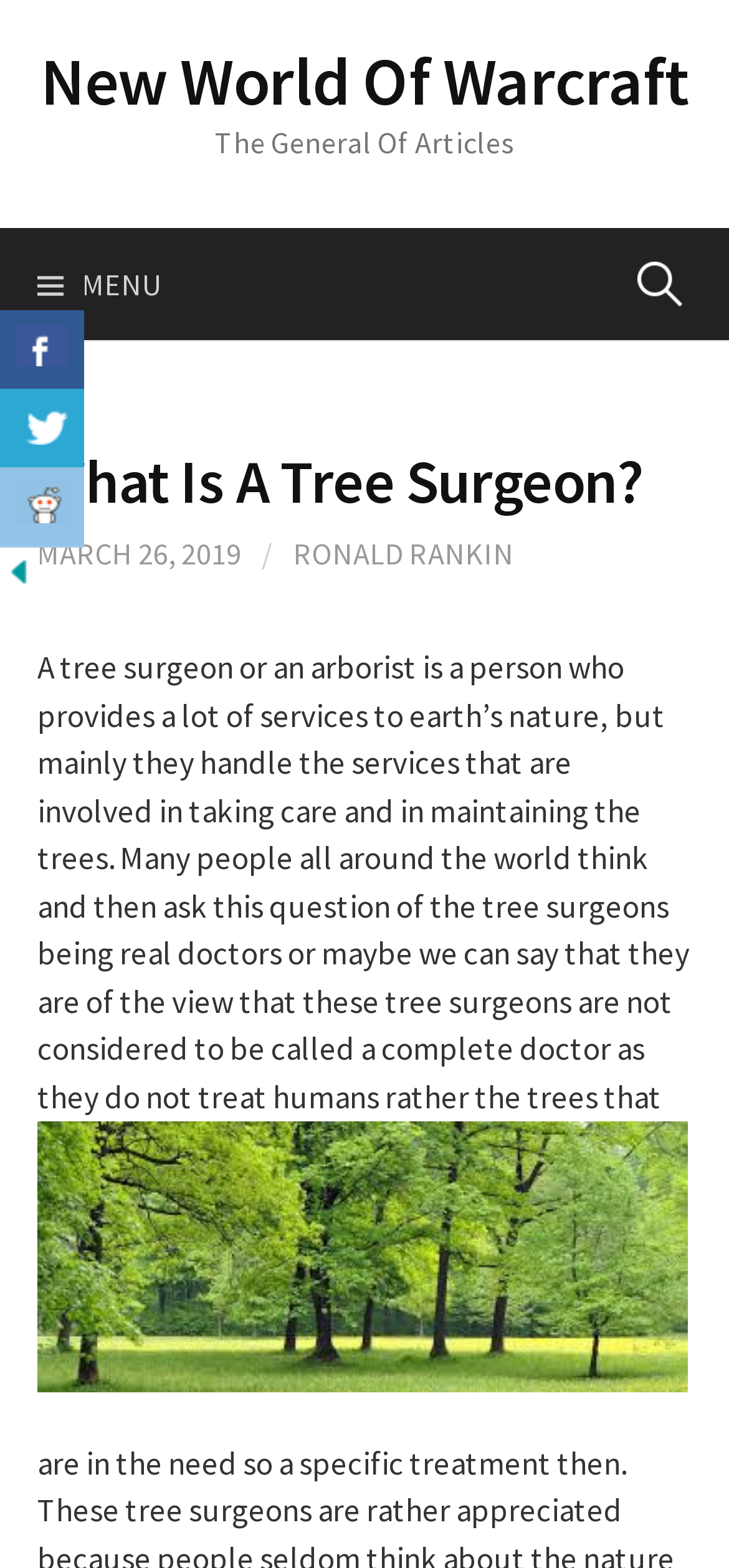What is the date of this article?
Using the picture, provide a one-word or short phrase answer.

March 26, 2019